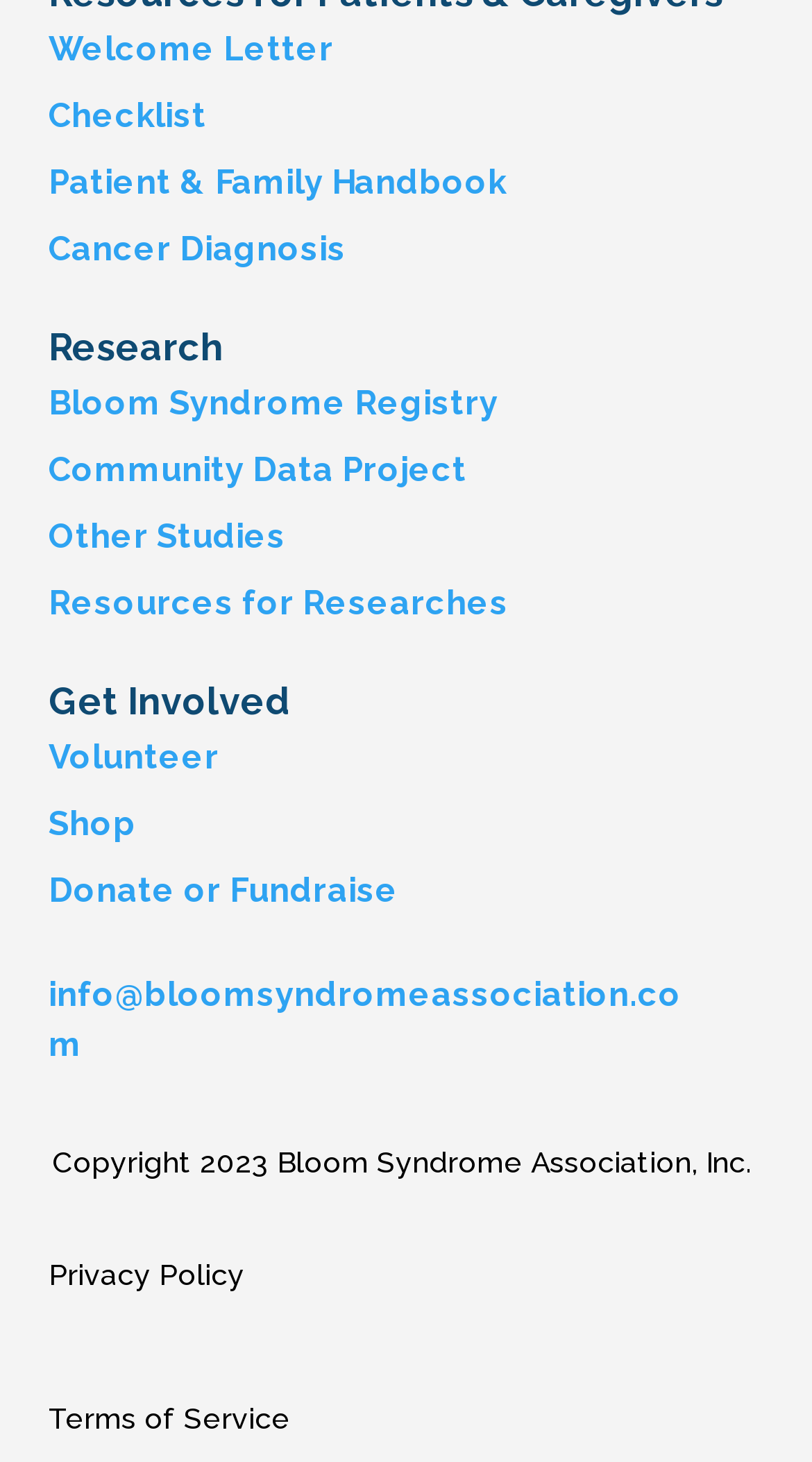Answer this question using a single word or a brief phrase:
What is the email address on the webpage?

info@bloomsyndromeassociation.com